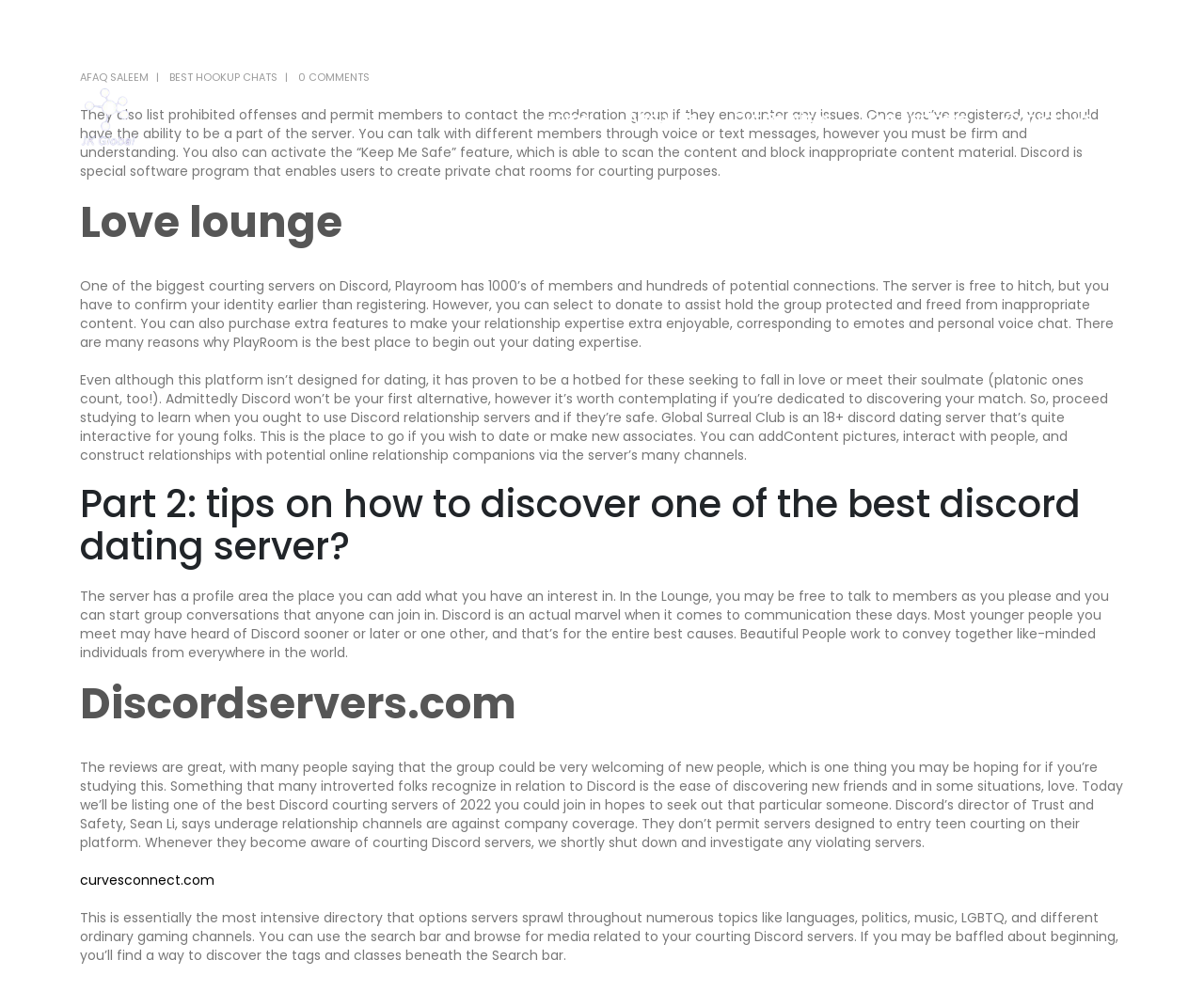Identify the bounding box for the UI element that is described as follows: "curvesconnect.com".

[0.066, 0.879, 0.178, 0.898]